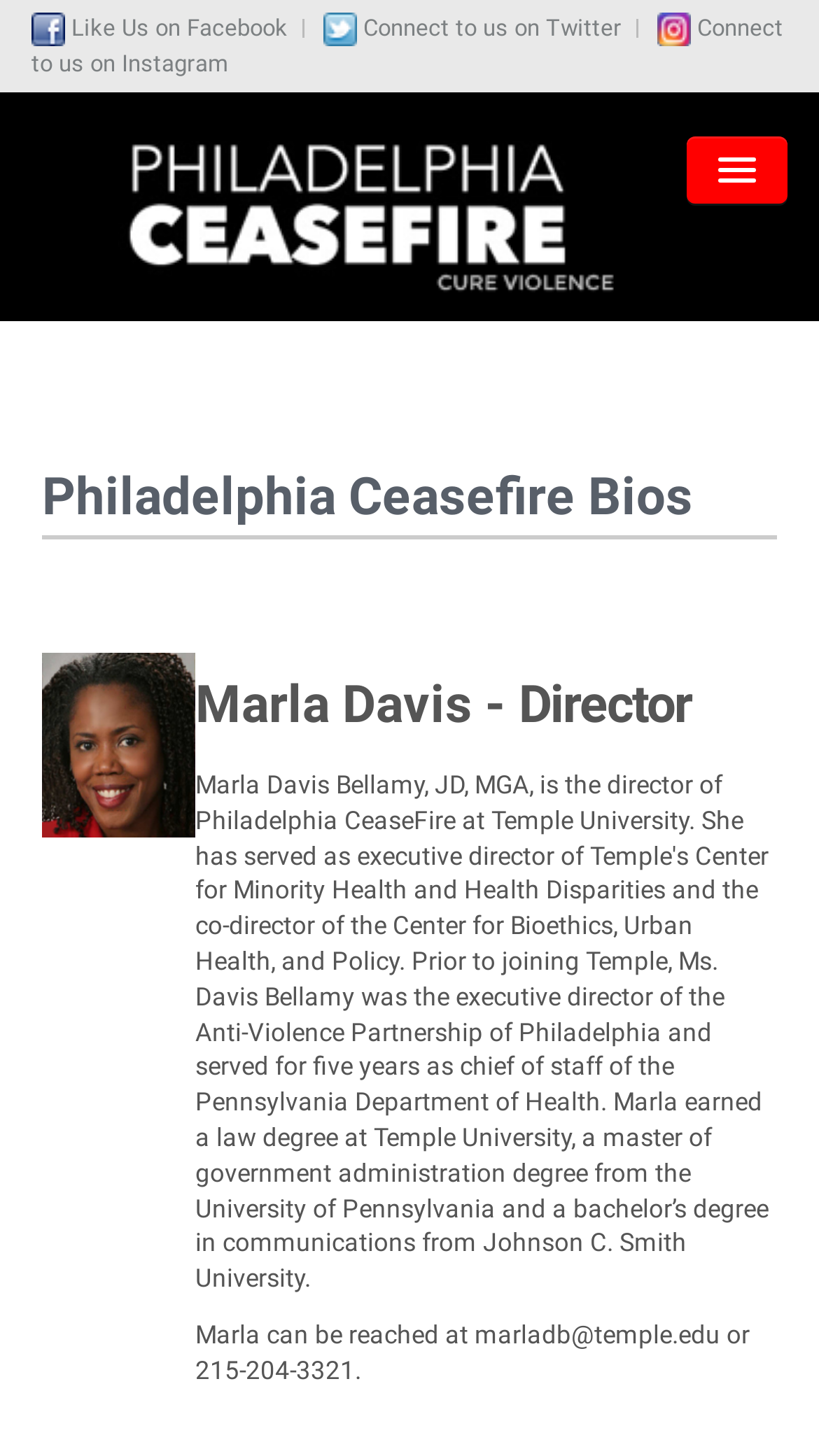Highlight the bounding box coordinates of the element that should be clicked to carry out the following instruction: "Connect to us on Twitter". The coordinates must be given as four float numbers ranging from 0 to 1, i.e., [left, top, right, bottom].

[0.436, 0.01, 0.759, 0.029]